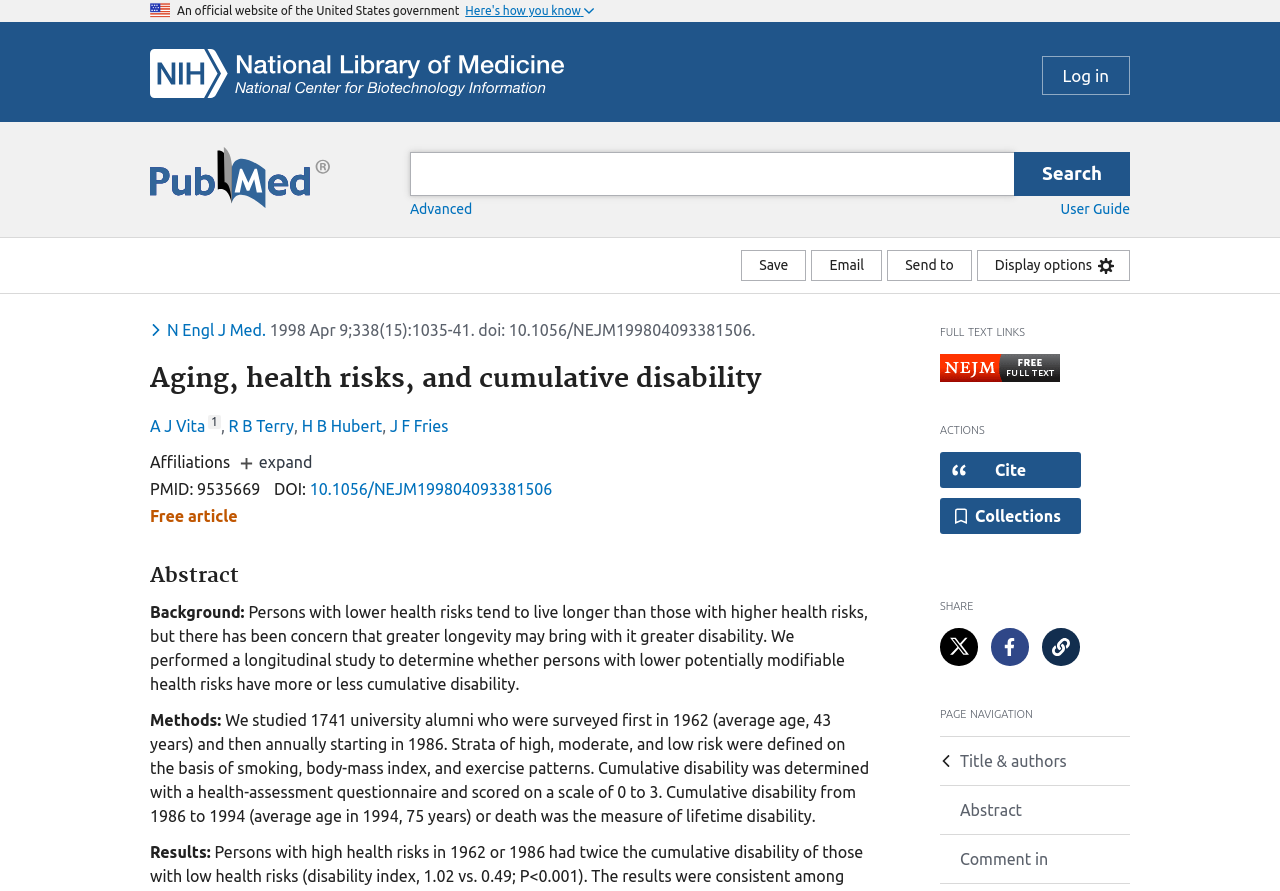How many authors are listed?
Look at the image and provide a short answer using one word or a phrase.

4